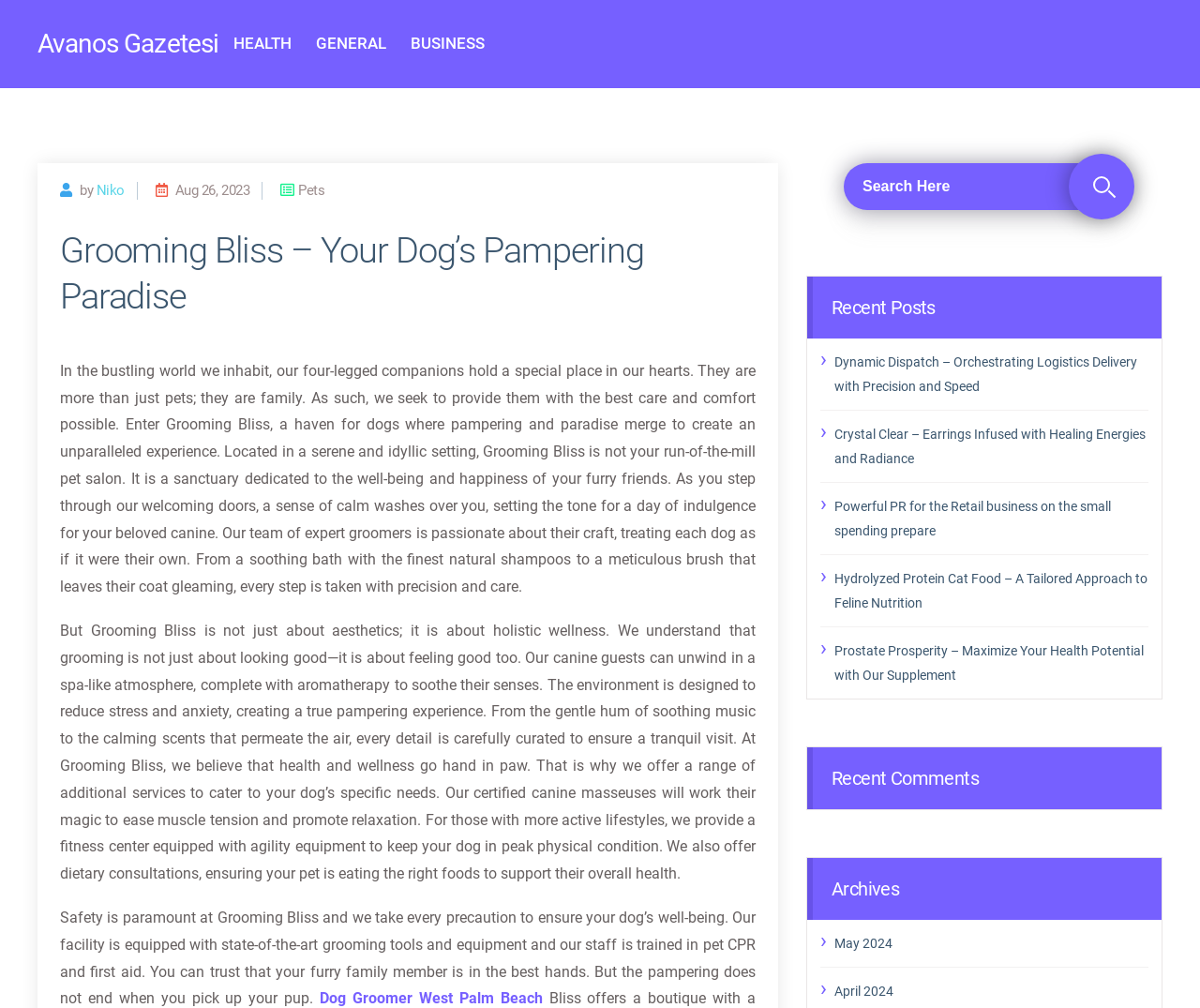Provide the bounding box coordinates for the specified HTML element described in this description: "Business". The coordinates should be four float numbers ranging from 0 to 1, in the format [left, top, right, bottom].

[0.343, 0.013, 0.404, 0.074]